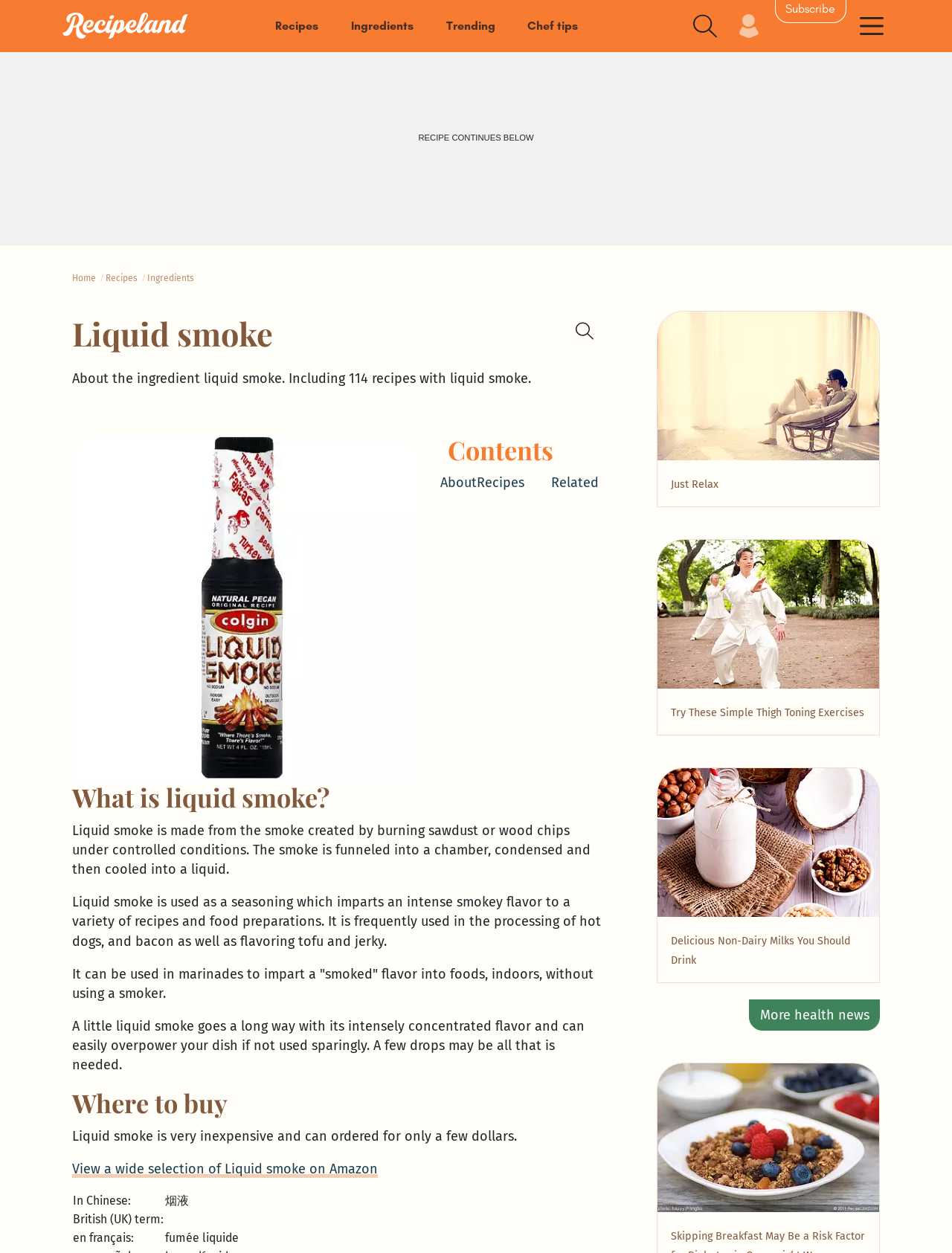What is liquid smoke made from?
Give a comprehensive and detailed explanation for the question.

According to the webpage, liquid smoke is made from the smoke created by burning sawdust or wood chips under controlled conditions. The smoke is then funneled into a chamber, condensed, and cooled into a liquid.